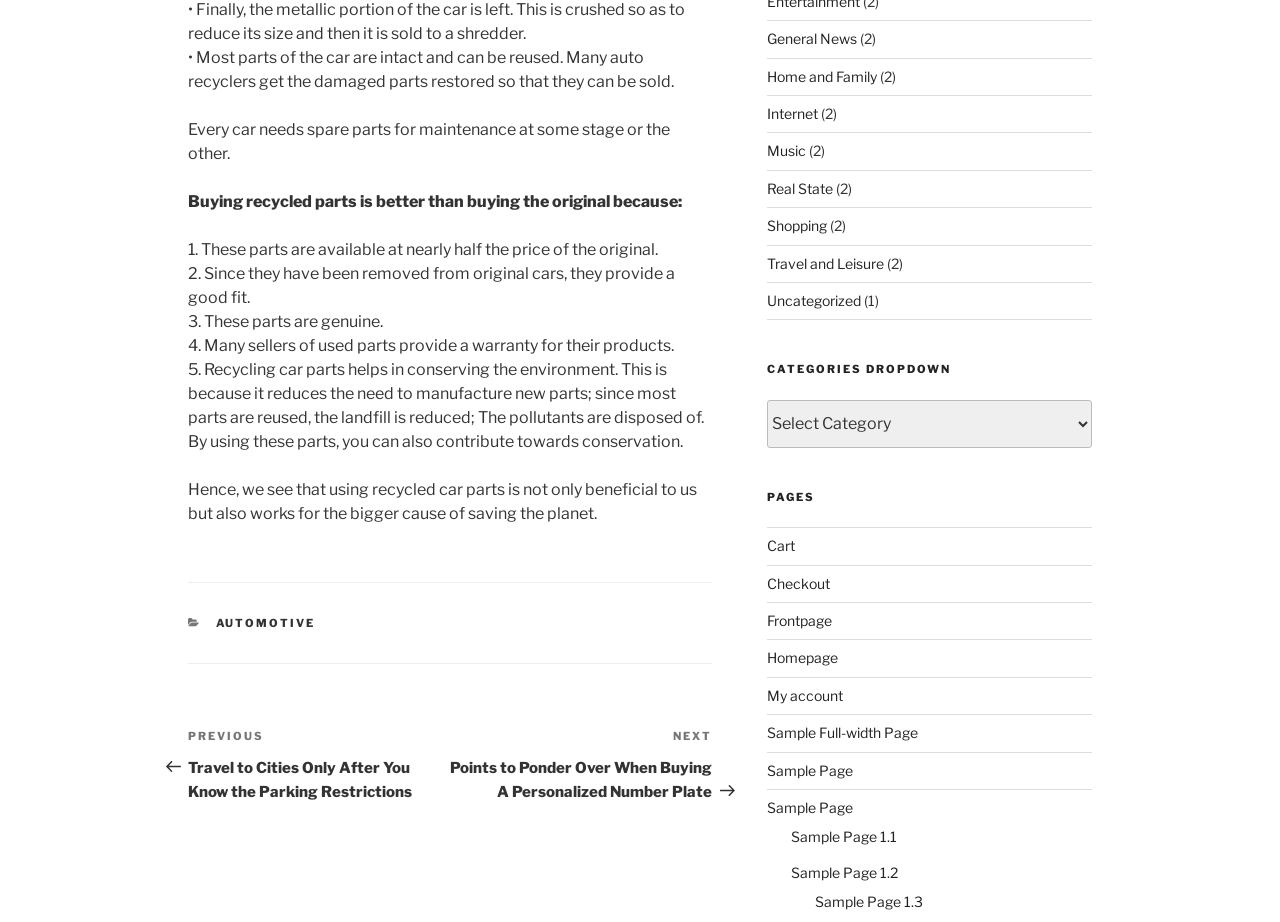Please find the bounding box coordinates of the element that must be clicked to perform the given instruction: "Click on the 'AUTOMOTIVE' link". The coordinates should be four float numbers from 0 to 1, i.e., [left, top, right, bottom].

[0.168, 0.668, 0.246, 0.683]